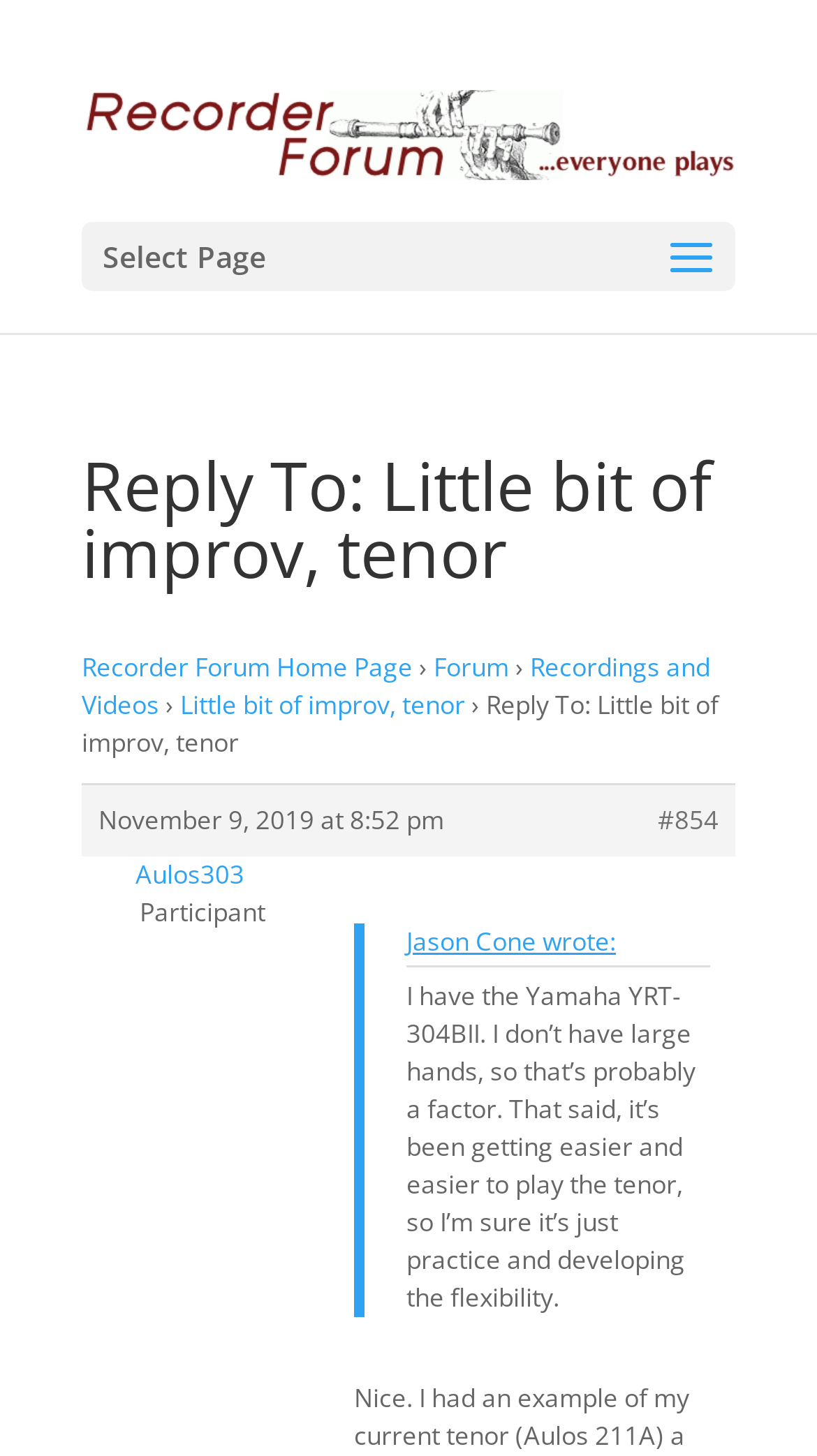From the details in the image, provide a thorough response to the question: What is the date of the latest comment?

The date of the latest comment can be found below the comment text, where it says 'November 9, 2019 at 8:52 pm'. This suggests that the latest comment was made on November 9, 2019.